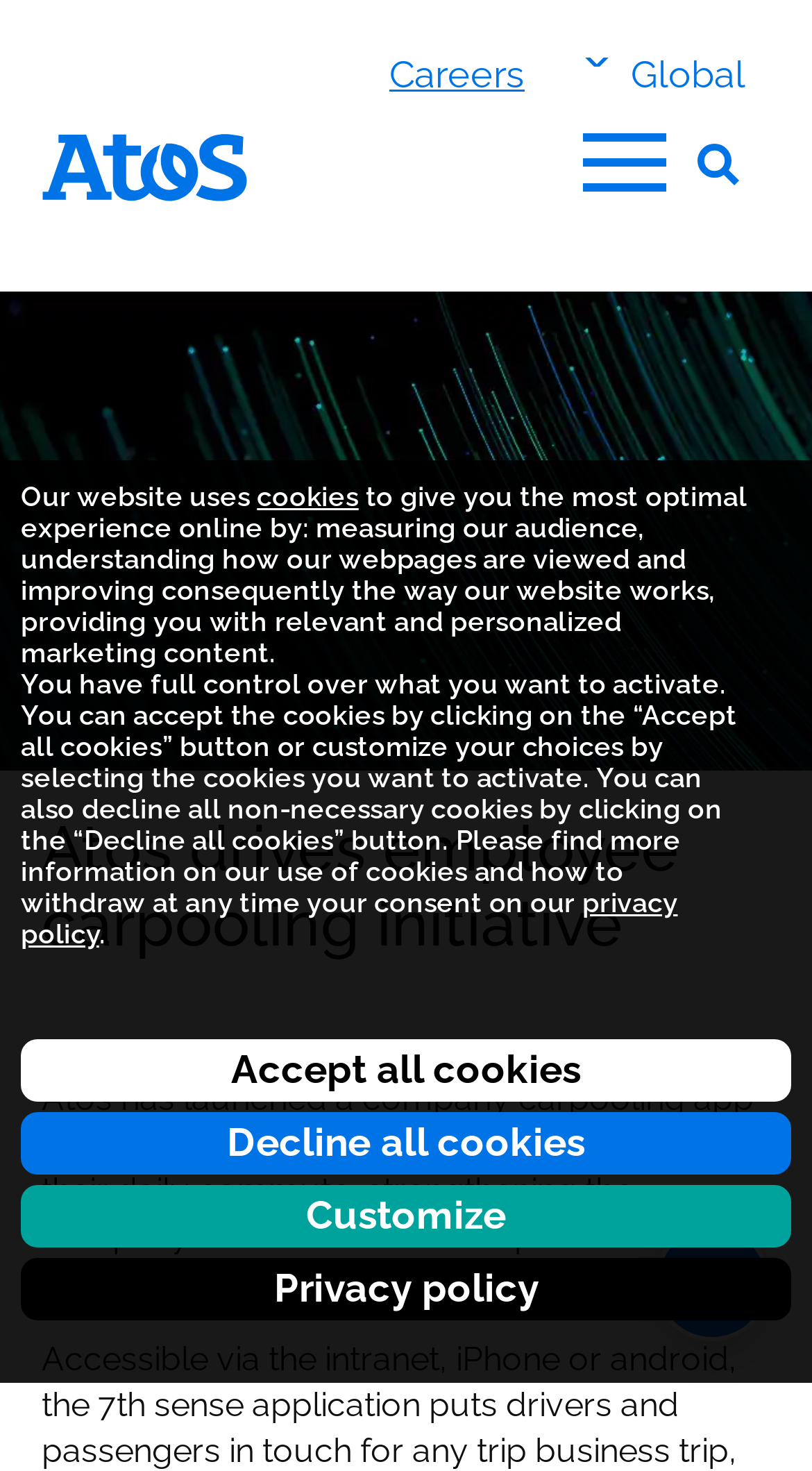Generate the main heading text from the webpage.

Atos drives employee carpooling initiative